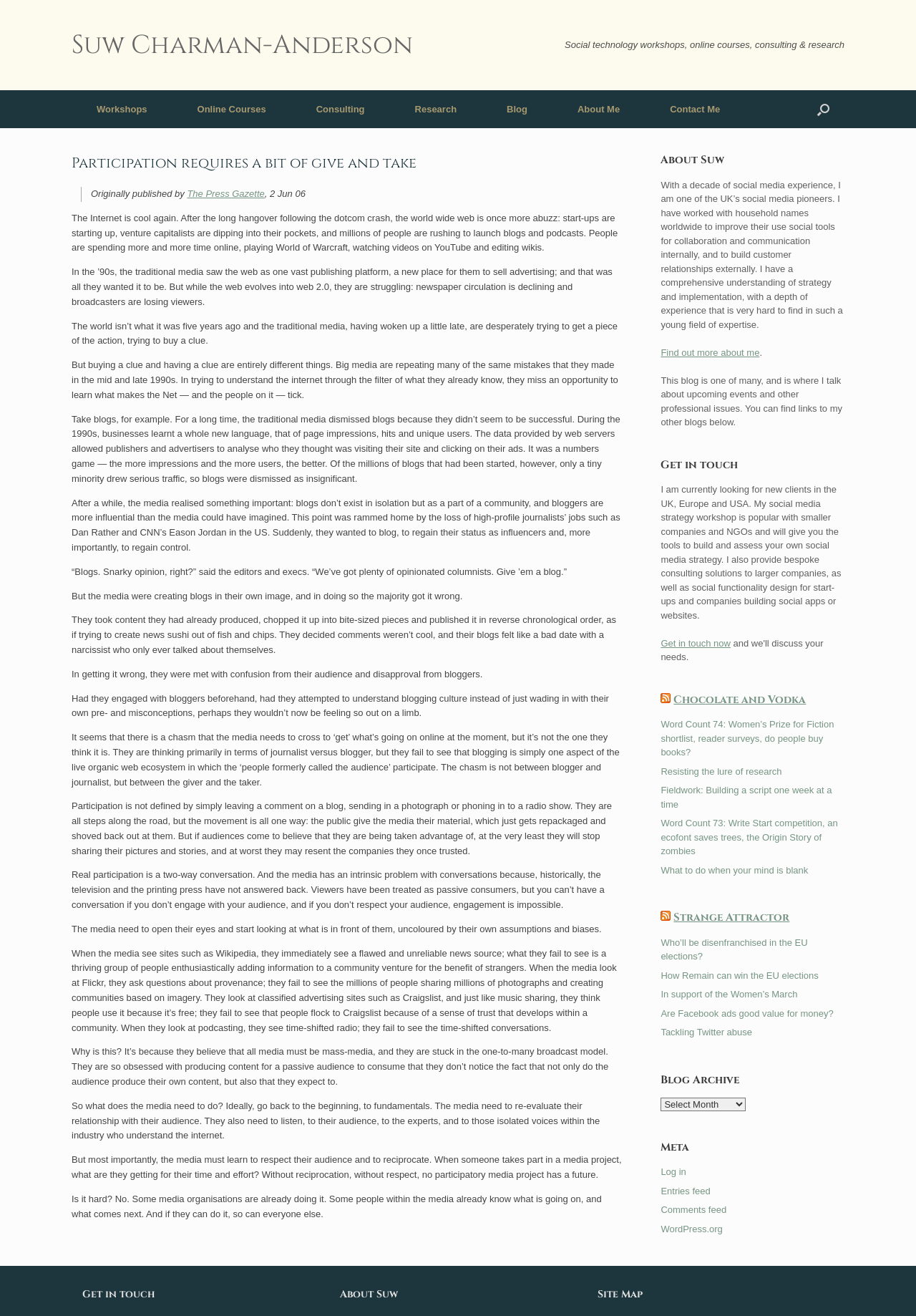Find the bounding box of the element with the following description: "Get in touch now". The coordinates must be four float numbers between 0 and 1, formatted as [left, top, right, bottom].

[0.721, 0.484, 0.798, 0.493]